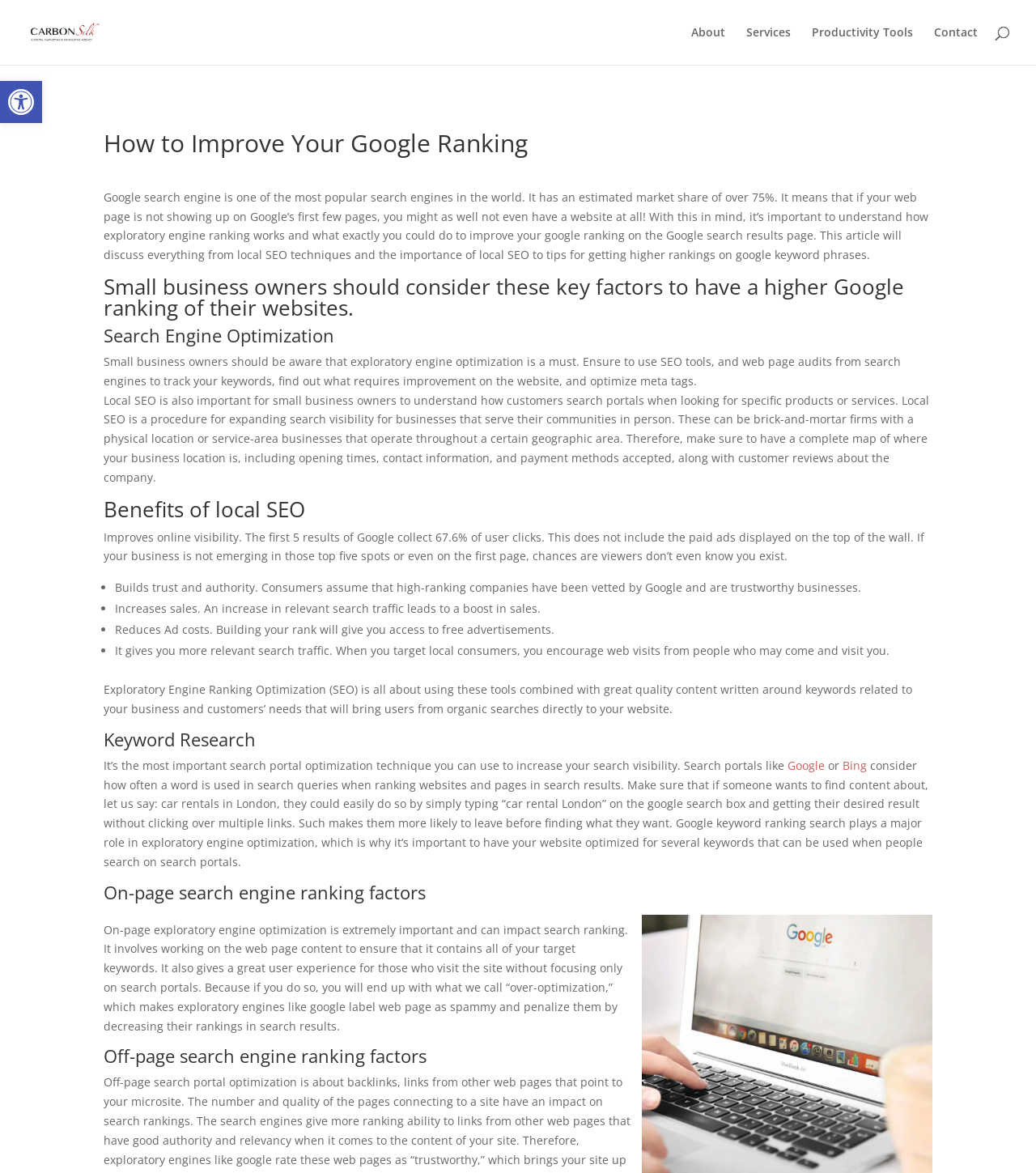Extract the heading text from the webpage.

How to Improve Your Google Ranking